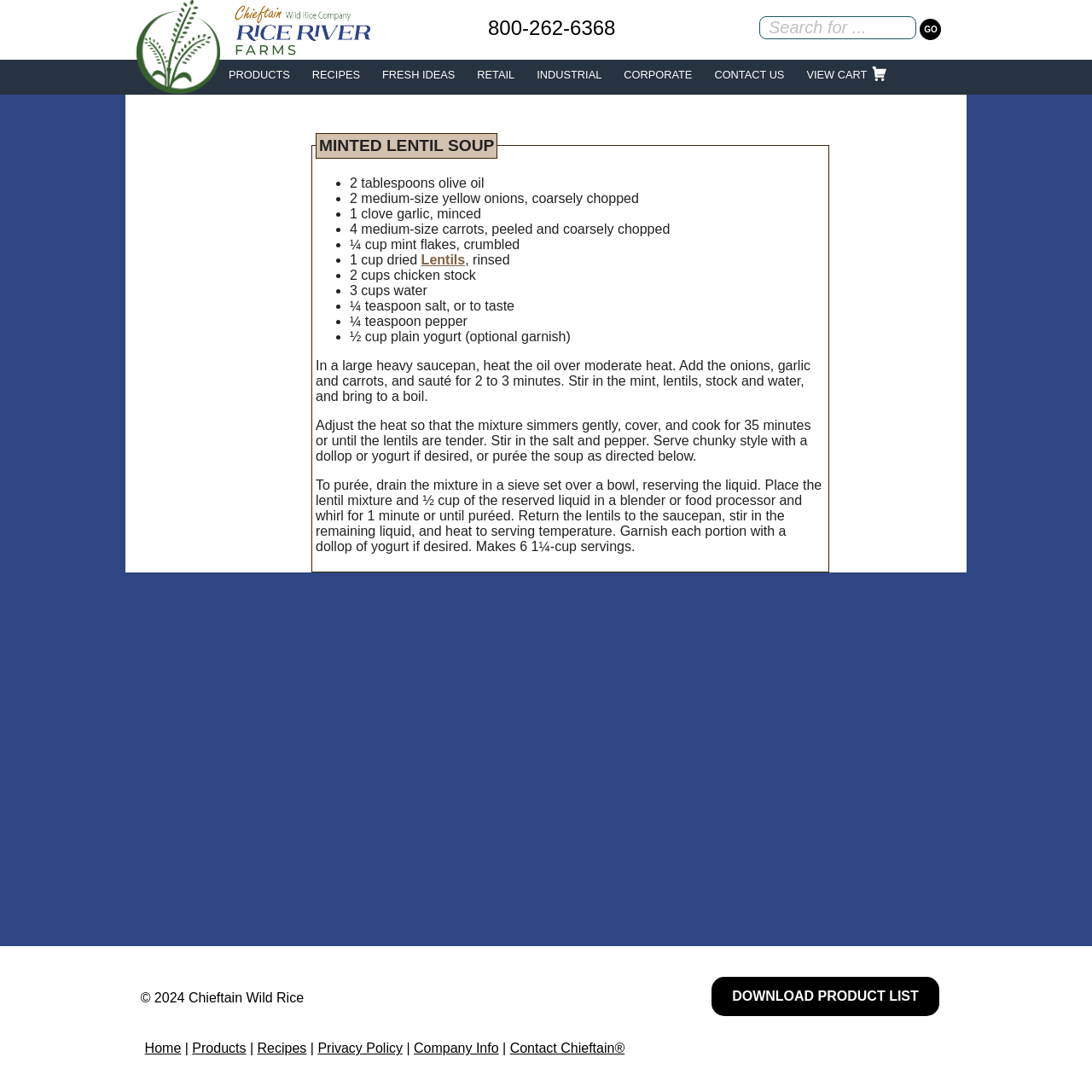What is the phone number to contact Chieftain Wild Rice?
Using the information from the image, provide a comprehensive answer to the question.

I found the phone number by looking at the link element with the text '800-262-6368' located at the top of the webpage.